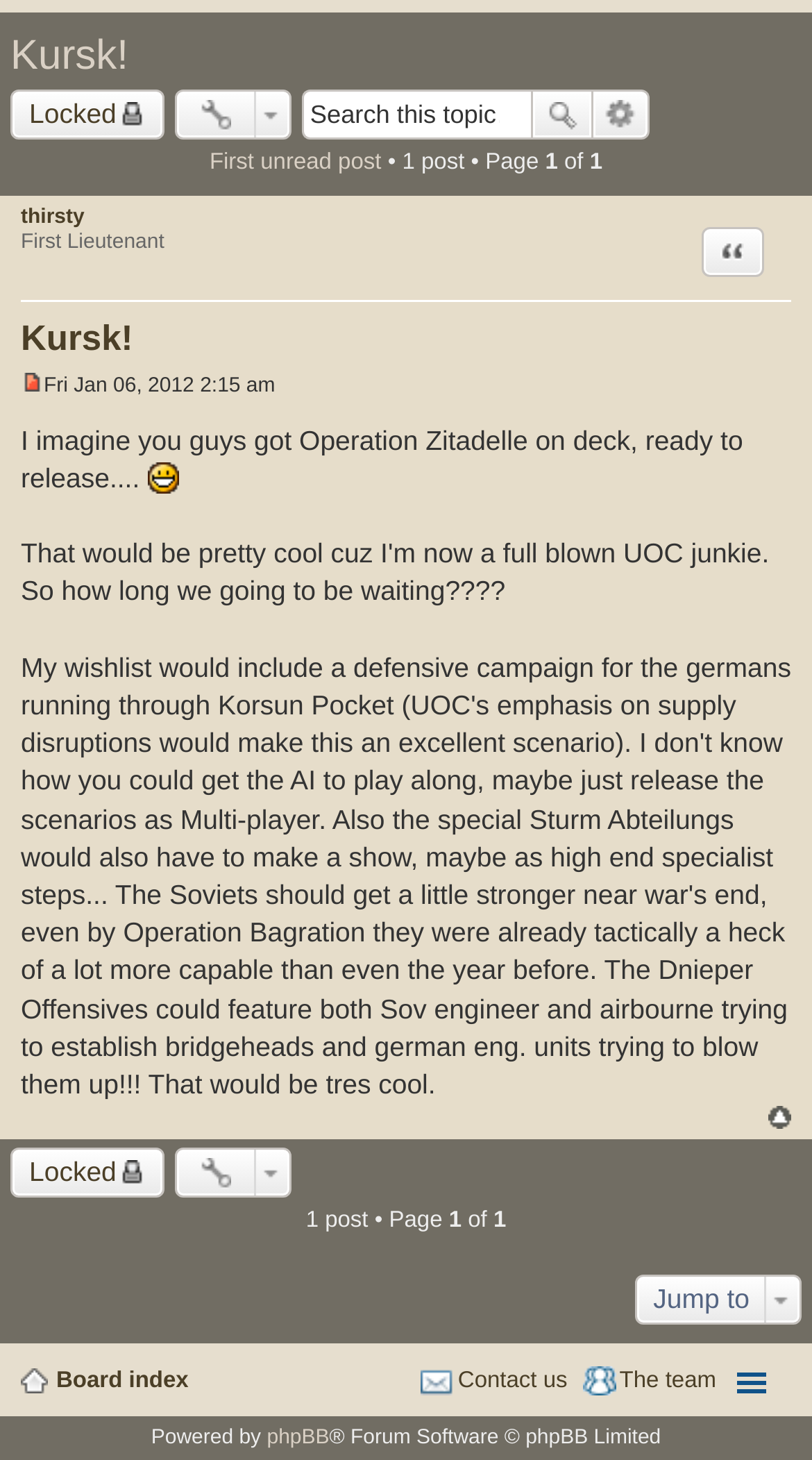Using the description: "First unread post", determine the UI element's bounding box coordinates. Ensure the coordinates are in the format of four float numbers between 0 and 1, i.e., [left, top, right, bottom].

[0.258, 0.103, 0.47, 0.12]